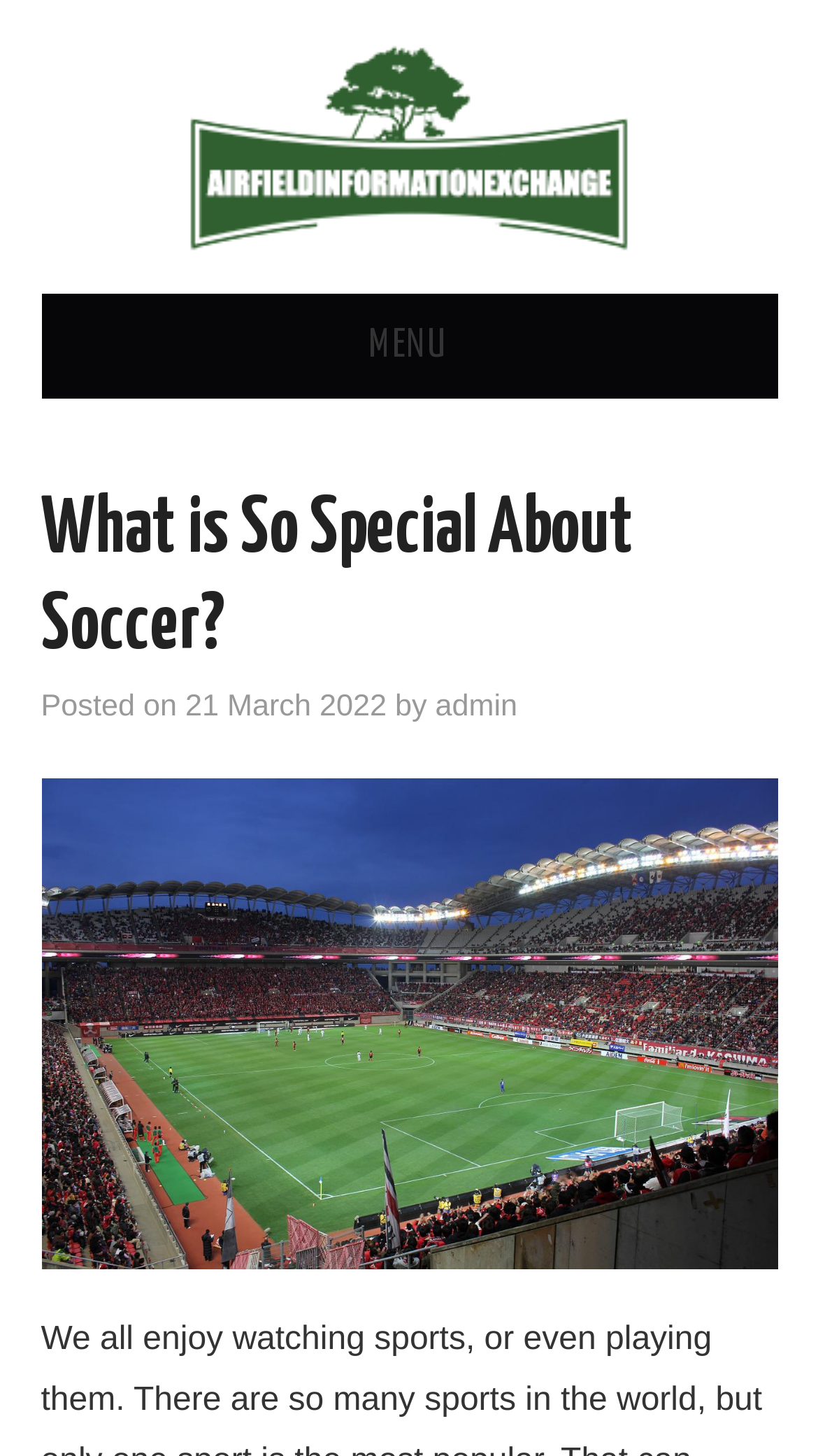Please identify the bounding box coordinates of the clickable area that will fulfill the following instruction: "check NEWS". The coordinates should be in the format of four float numbers between 0 and 1, i.e., [left, top, right, bottom].

[0.05, 0.347, 0.712, 0.419]